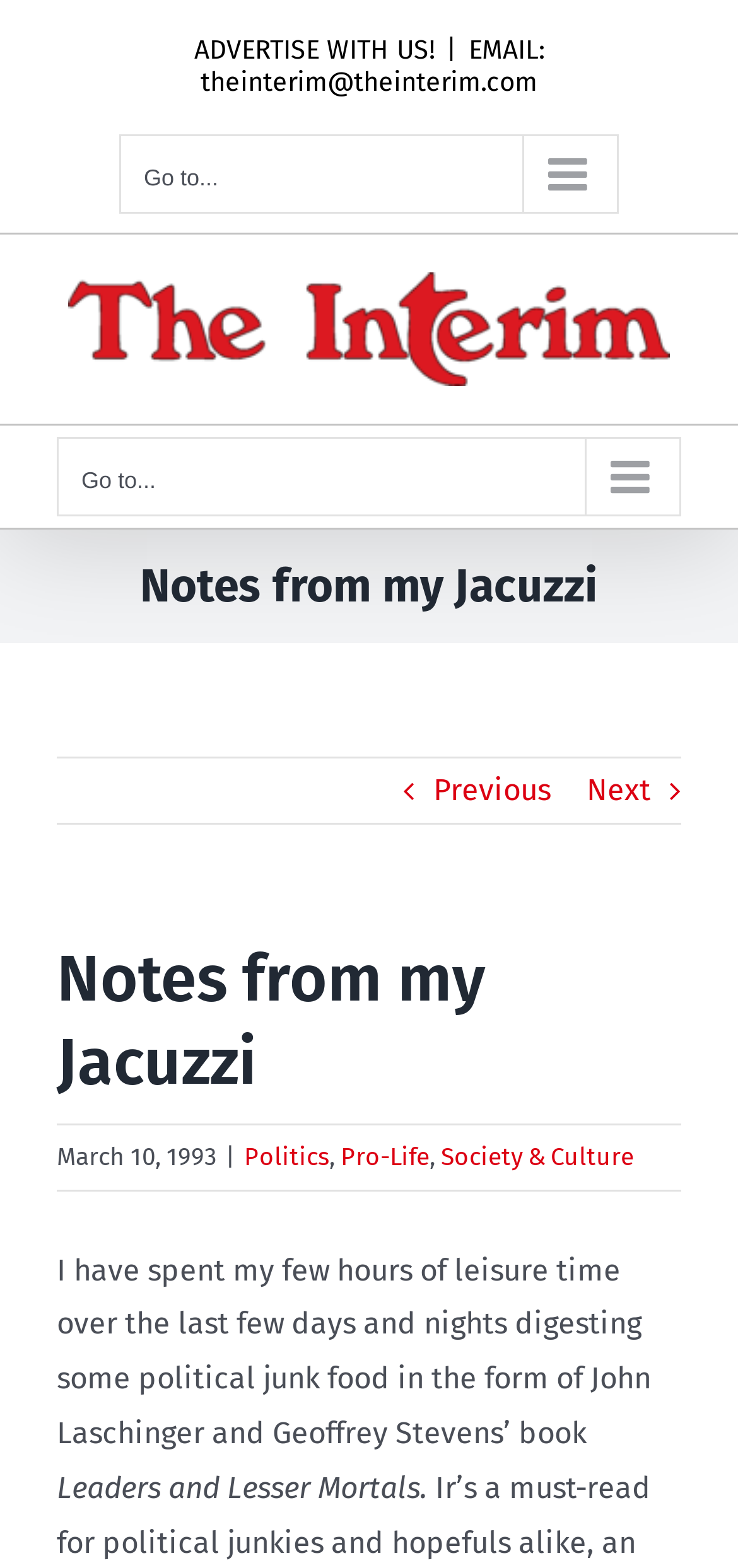Please identify the bounding box coordinates of the element I should click to complete this instruction: 'Go to the main menu'. The coordinates should be given as four float numbers between 0 and 1, like this: [left, top, right, bottom].

[0.077, 0.278, 0.923, 0.329]